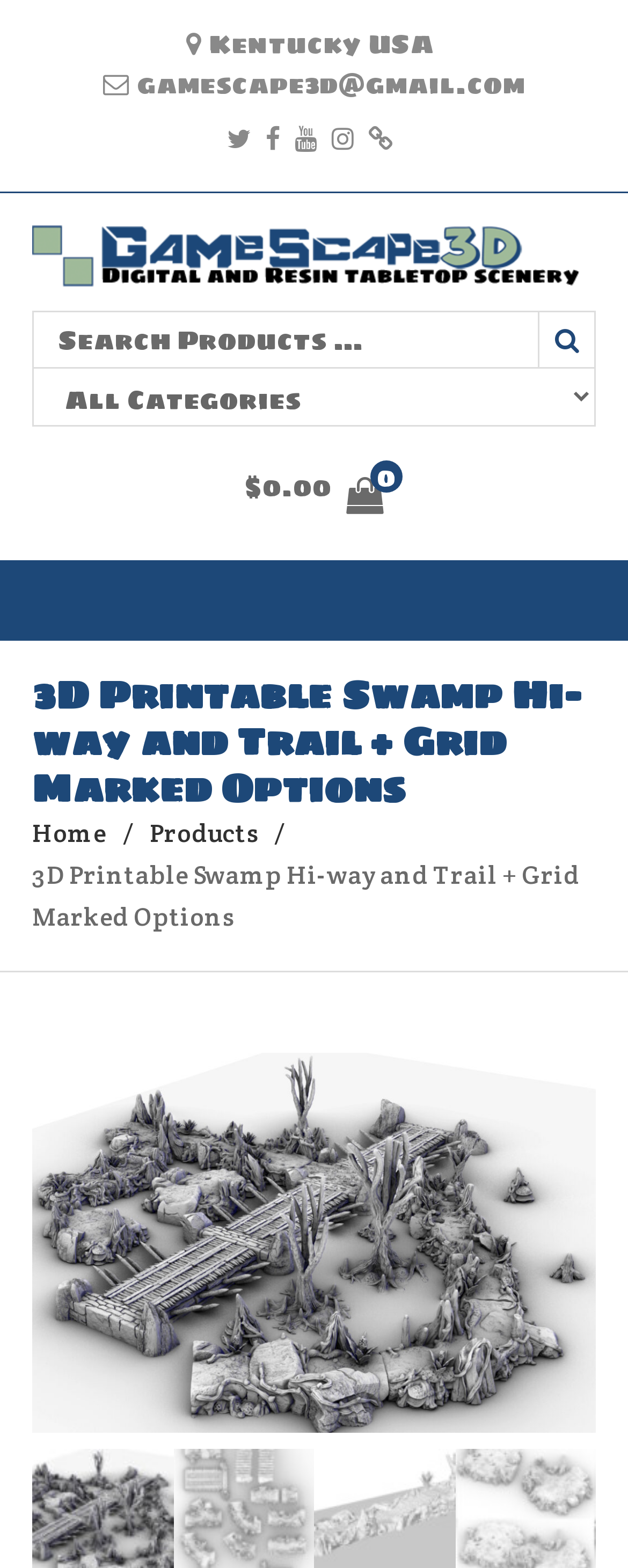Refer to the image and provide a thorough answer to this question:
What is the email address of the website owner?

I found the email address by looking at the top section of the webpage, where the website owner's contact information is typically displayed. The email address is written in plain text as 'gamescape3d@gmail.com'.